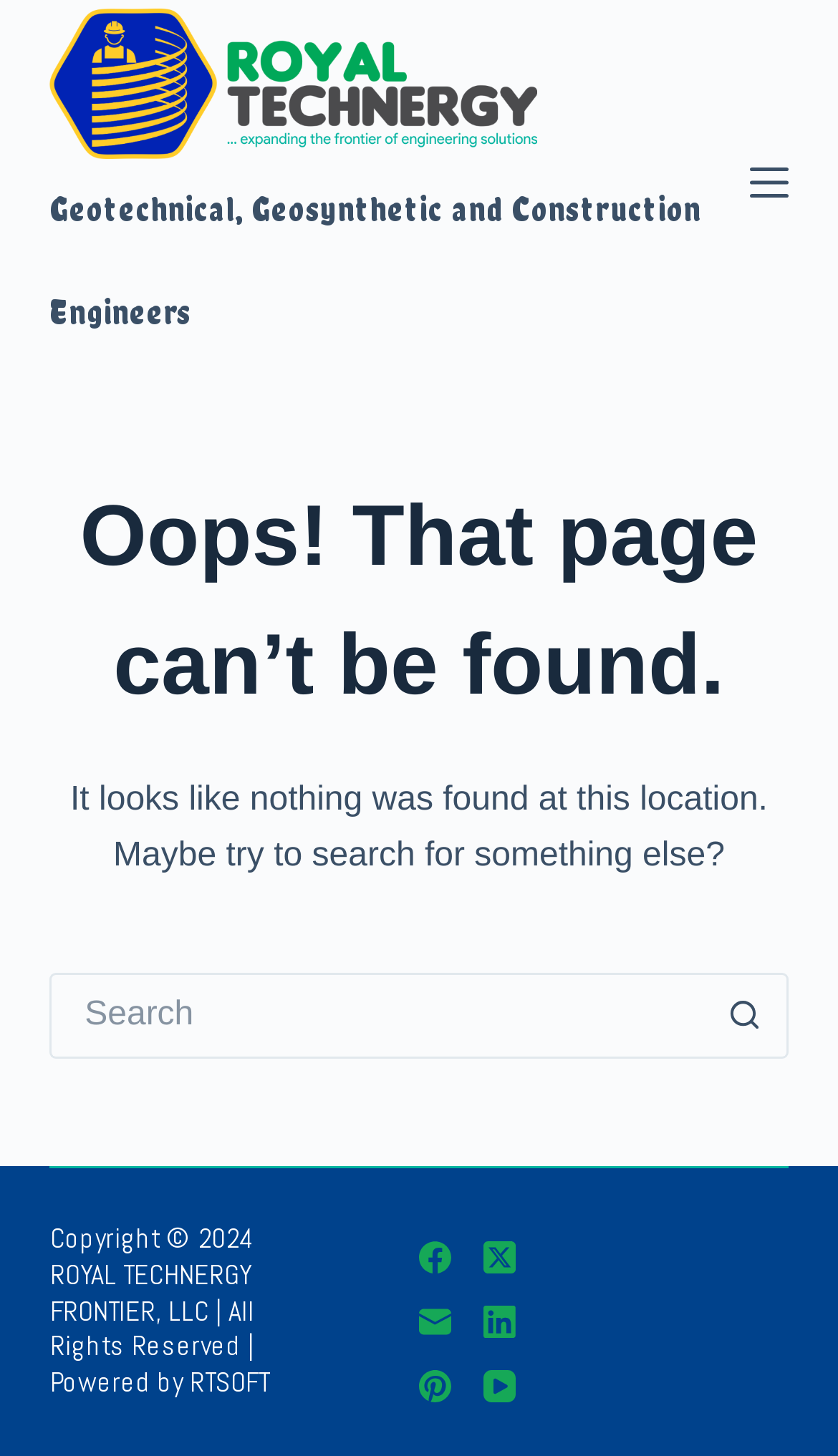What is the purpose of the search box?
Based on the screenshot, answer the question with a single word or phrase.

To search for something else